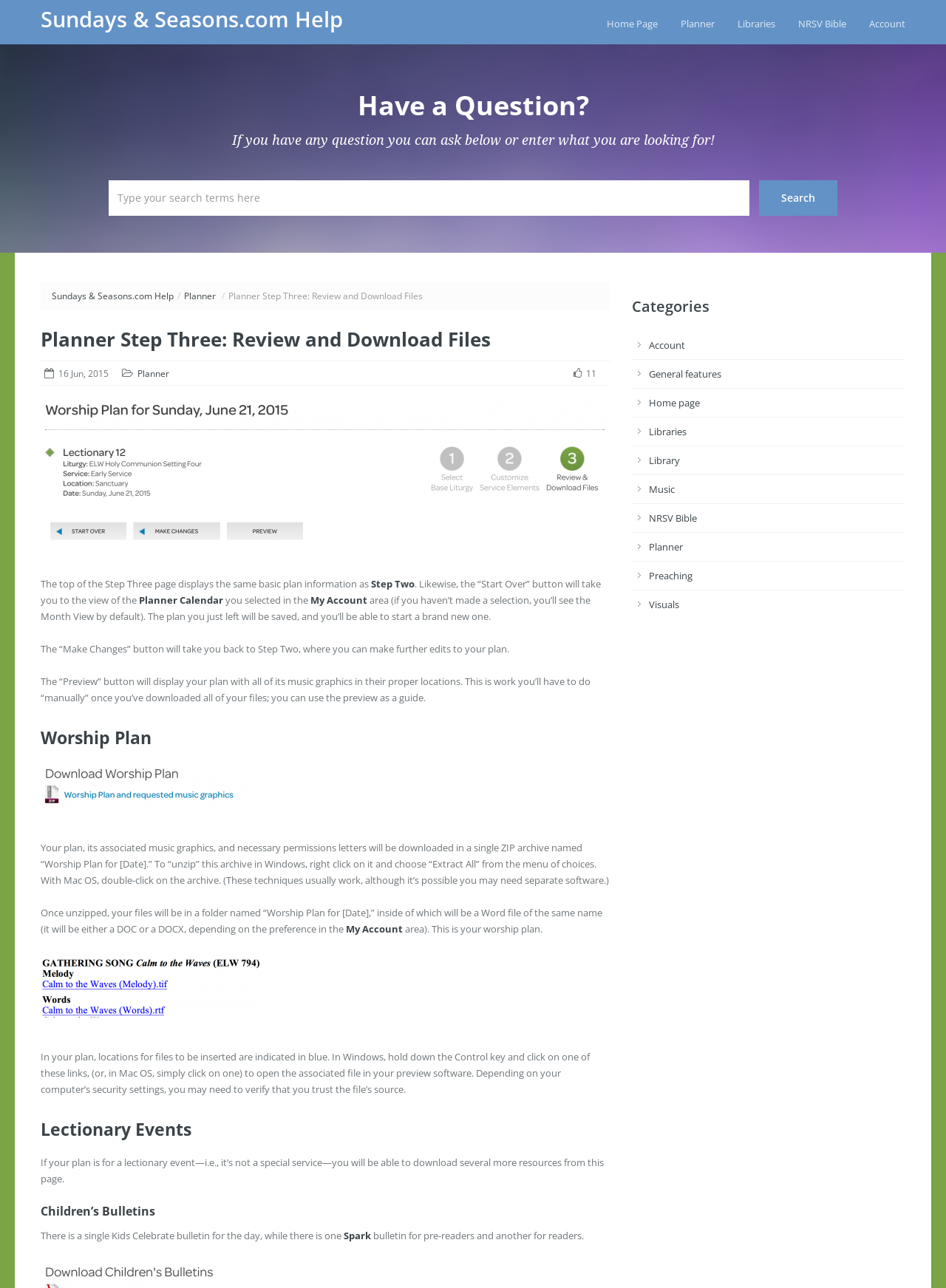Based on the element description: "alt="plan file insert"", identify the bounding box coordinates for this UI element. The coordinates must be four float numbers between 0 and 1, listed as [left, top, right, bottom].

[0.043, 0.765, 0.277, 0.775]